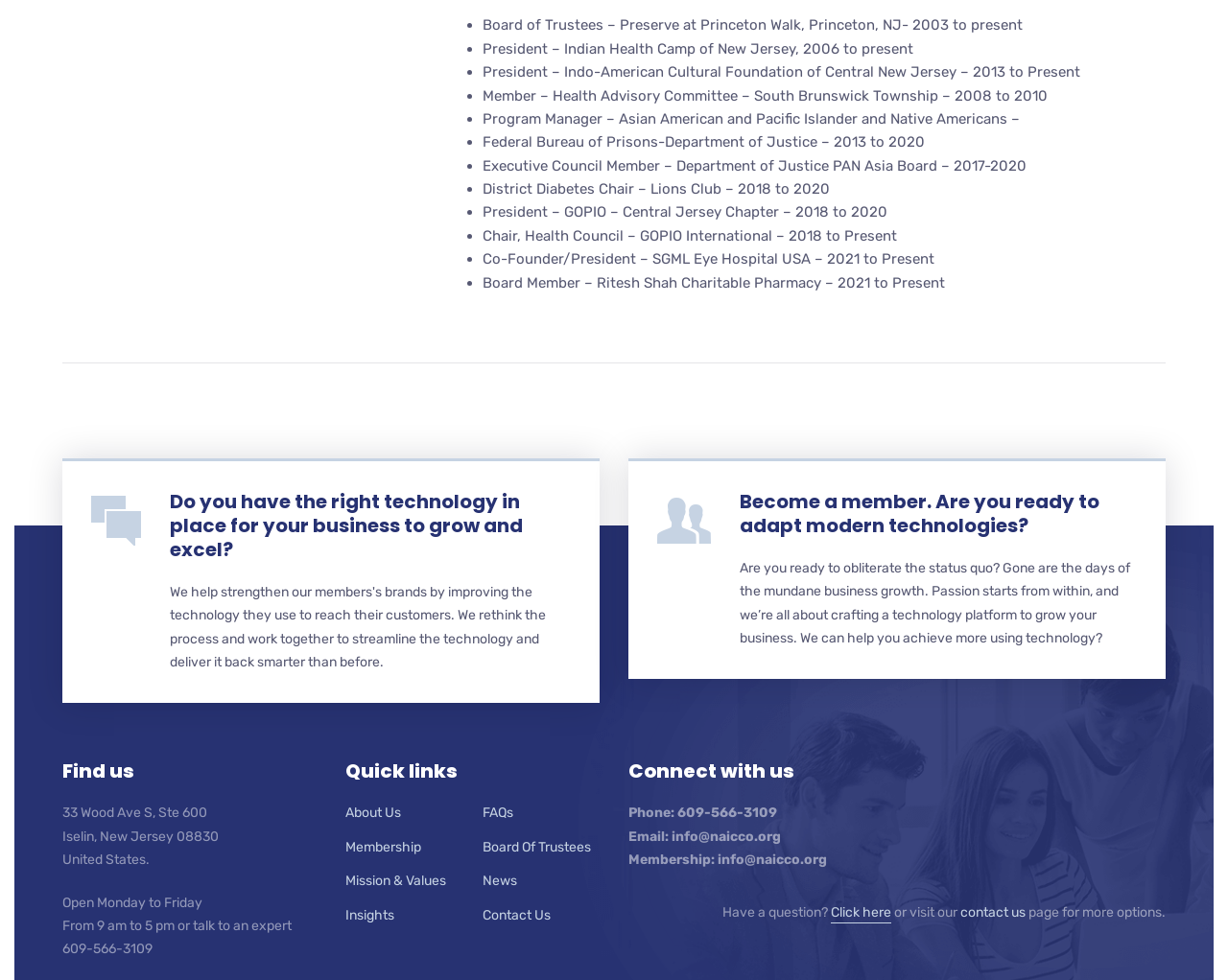Examine the image carefully and respond to the question with a detailed answer: 
What are the office hours of the organization?

I found the office hours by looking at the 'Find us' section of the webpage, which contains the text 'Open Monday to Friday From 9 am to 5 pm'.